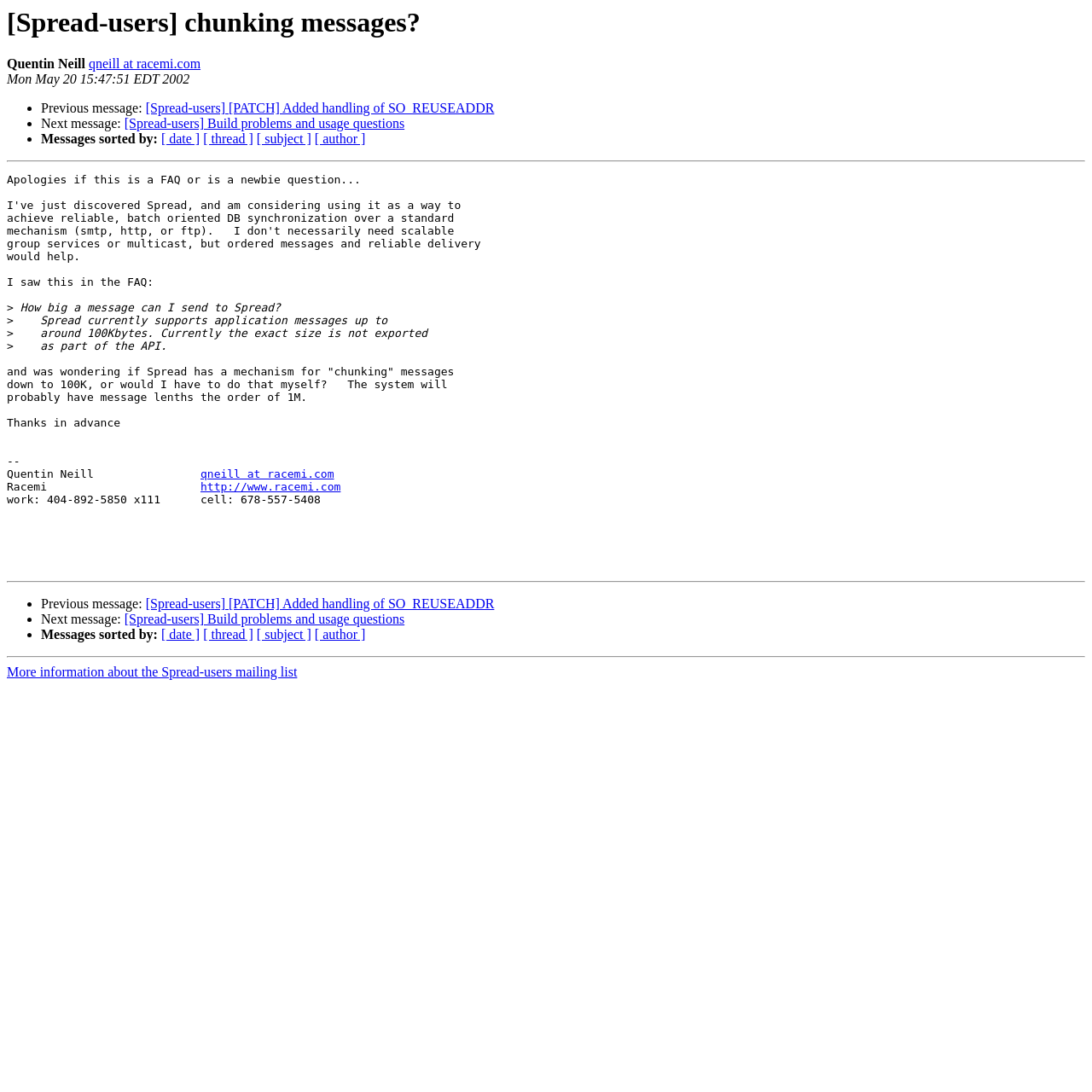What is the maximum size of a message that can be sent to Spread?
Provide a detailed and well-explained answer to the question.

The maximum size of a message that can be sent to Spread is around 100Kbytes, which is mentioned in the text 'Spread currently supports application messages up to around 100Kbytes'.